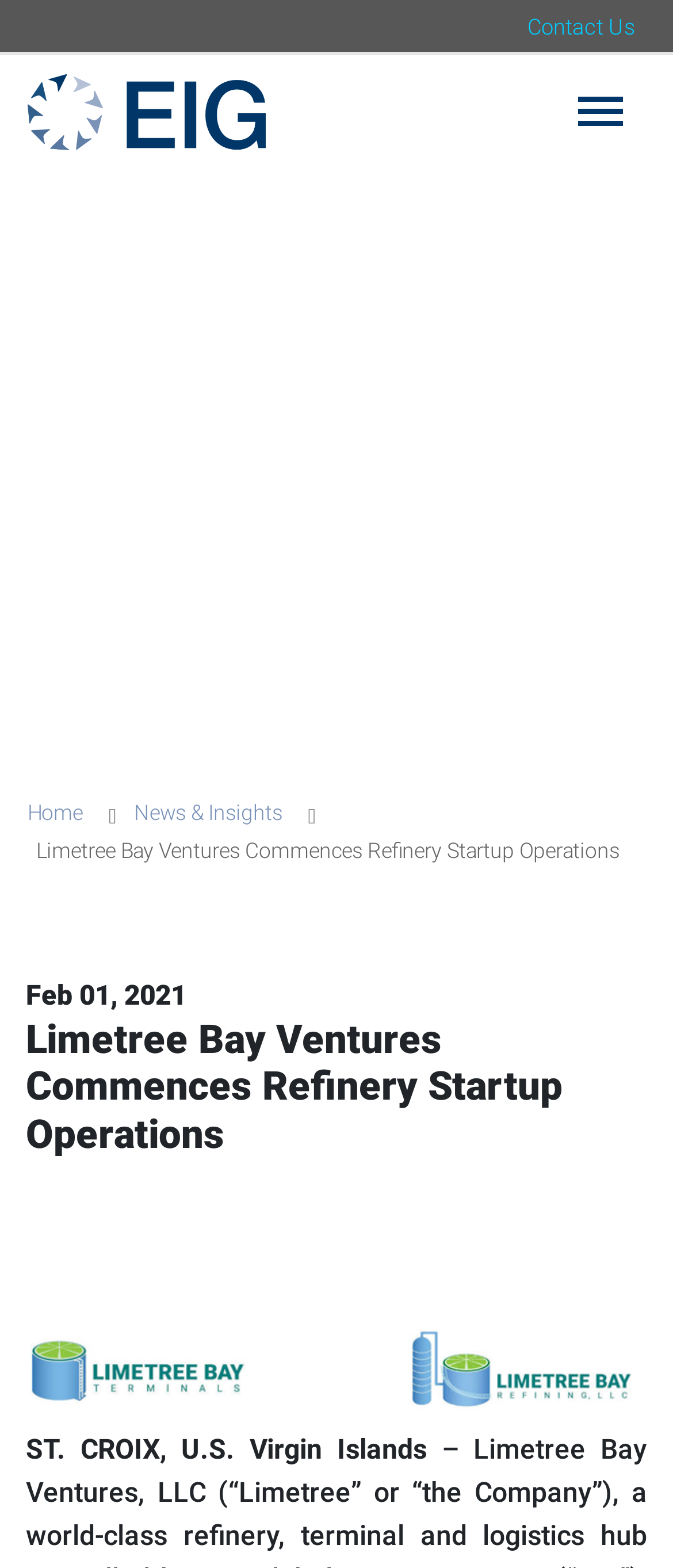What is the date of the news article?
Please give a detailed and elaborate answer to the question.

I found a StaticText element with the text 'Feb 01, 2021' which is likely to be the date of the news article.